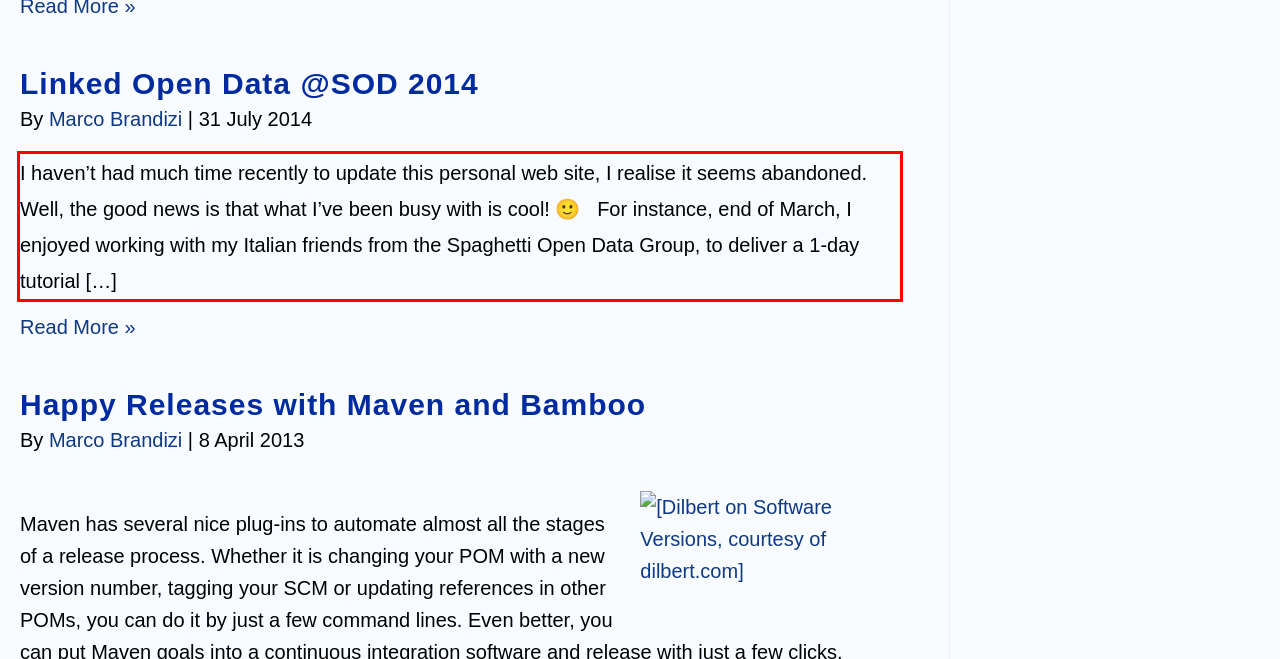Please take the screenshot of the webpage, find the red bounding box, and generate the text content that is within this red bounding box.

I haven’t had much time recently to update this personal web site, I realise it seems abandoned. Well, the good news is that what I’ve been busy with is cool! 🙂 For instance, end of March, I enjoyed working with my Italian friends from the Spaghetti Open Data Group, to deliver a 1-day tutorial […]